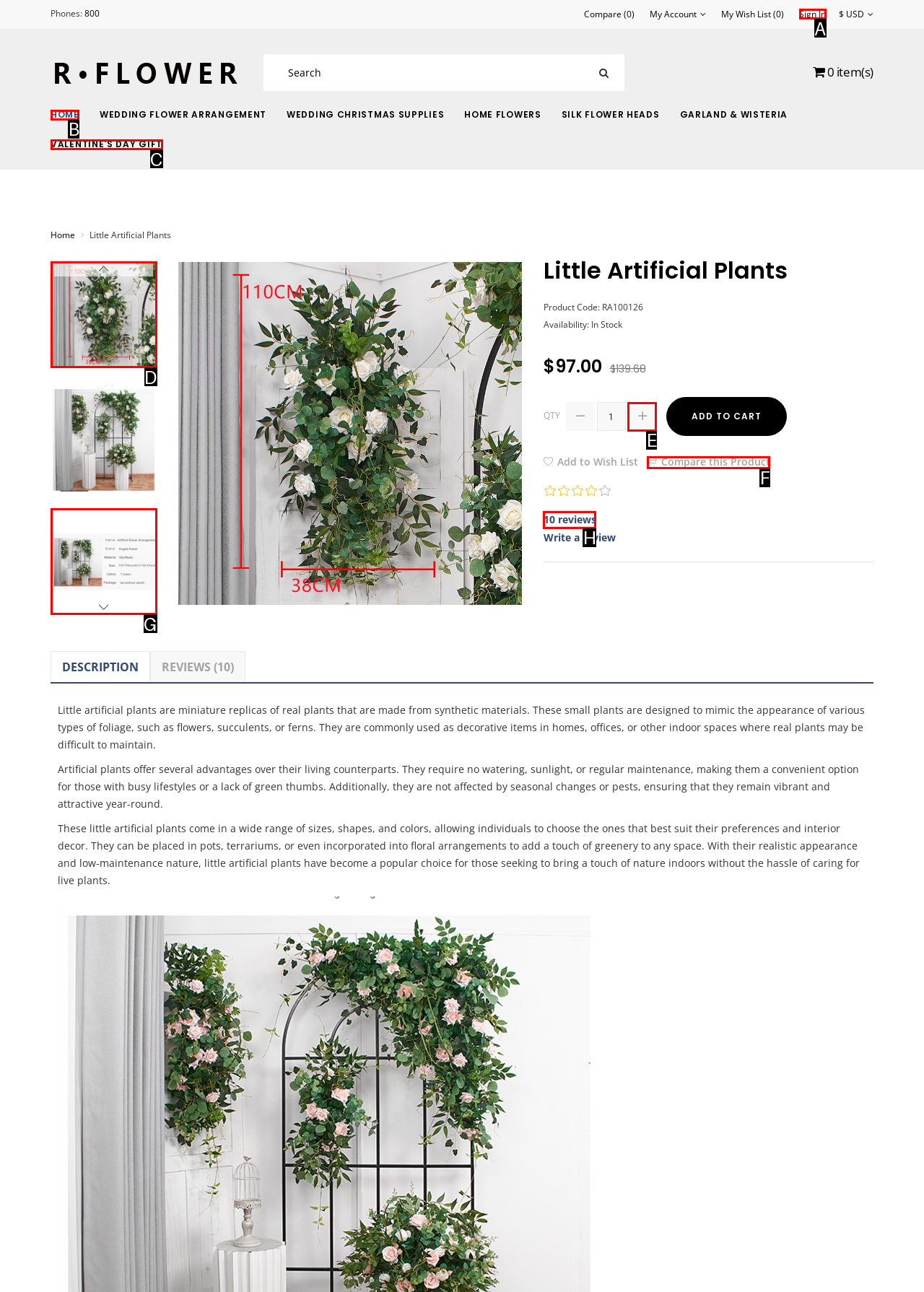Identify the letter of the correct UI element to fulfill the task: Click on the Contact Information email link from the given options in the screenshot.

None